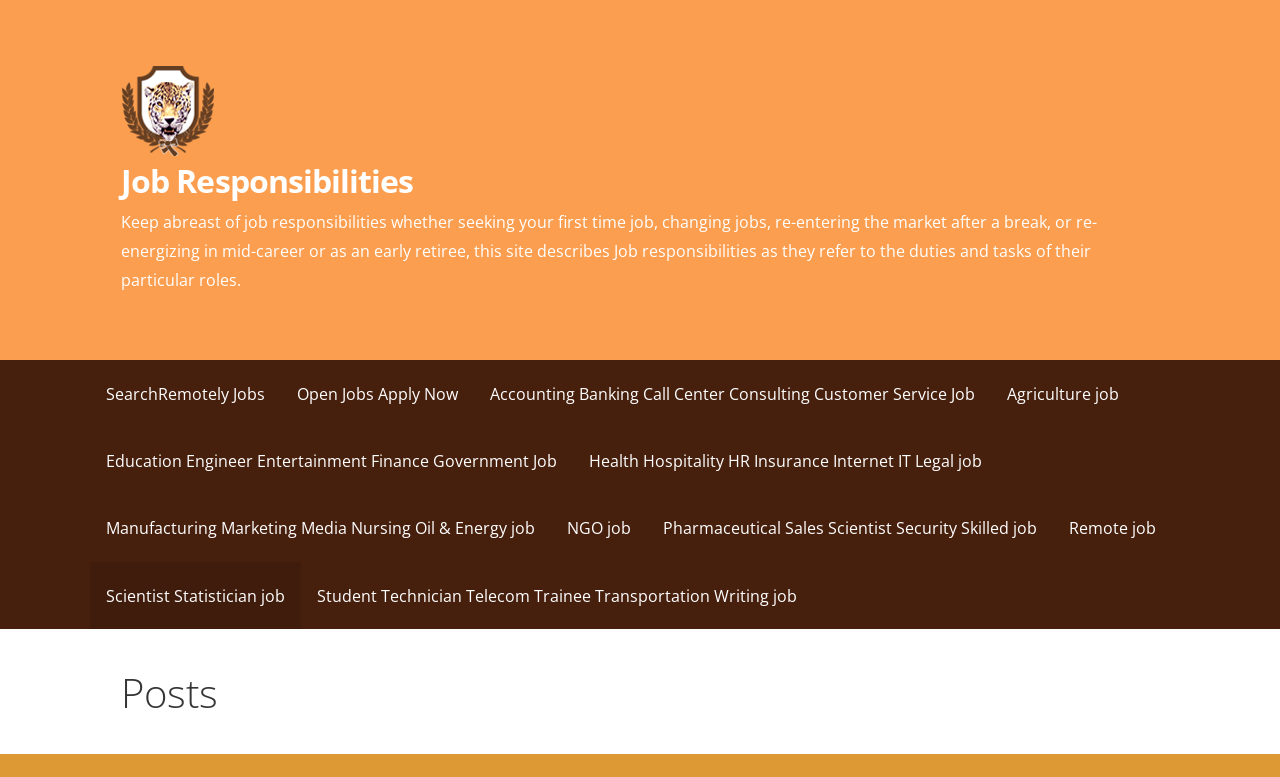Describe every aspect of the webpage in a detailed manner.

The webpage is about Statistician Job Responsibilities, with a logo of Shared Knowledge LLC at the top left corner. Below the logo, there is a link to "Job Responsibilities" and a paragraph of text that explains the purpose of the site, which is to provide information about job responsibilities for individuals at various stages of their careers.

The main content of the page is organized in a table layout, with multiple links to different job categories, such as "SearchRemotely Jobs", "Accounting Banking Call Center Consulting Customer Service Job", "Agriculture job", and many others. These links are arranged in a grid-like structure, with multiple columns and rows.

At the bottom of the page, there is a heading titled "Posts", which suggests that the page may have a blog or article section. Overall, the page appears to be a job search or career development resource, with a focus on providing information about different job roles and responsibilities.